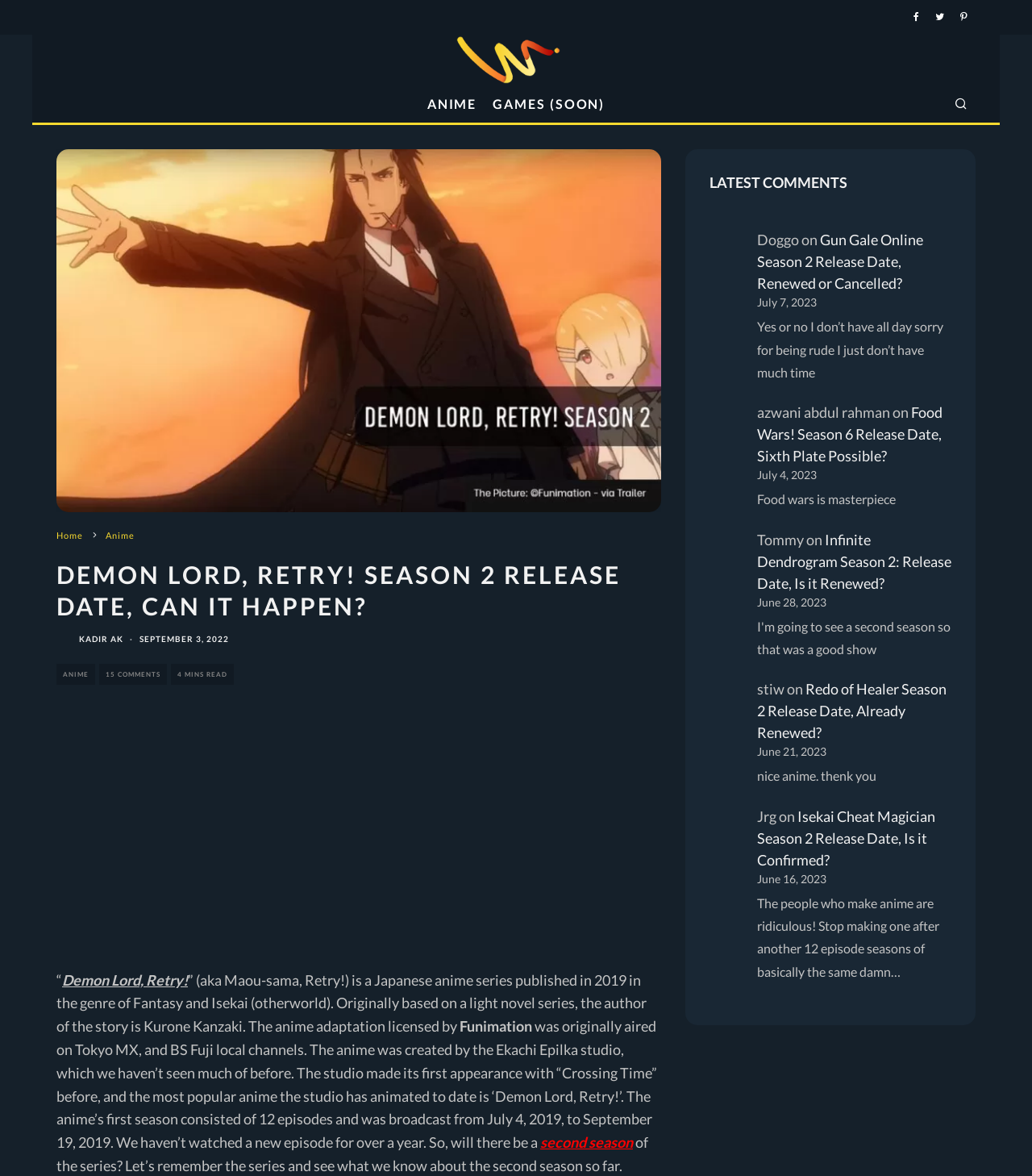Can you determine the bounding box coordinates of the area that needs to be clicked to fulfill the following instruction: "View the 'Food Wars! Season 6 Release Date' article"?

[0.733, 0.343, 0.913, 0.395]